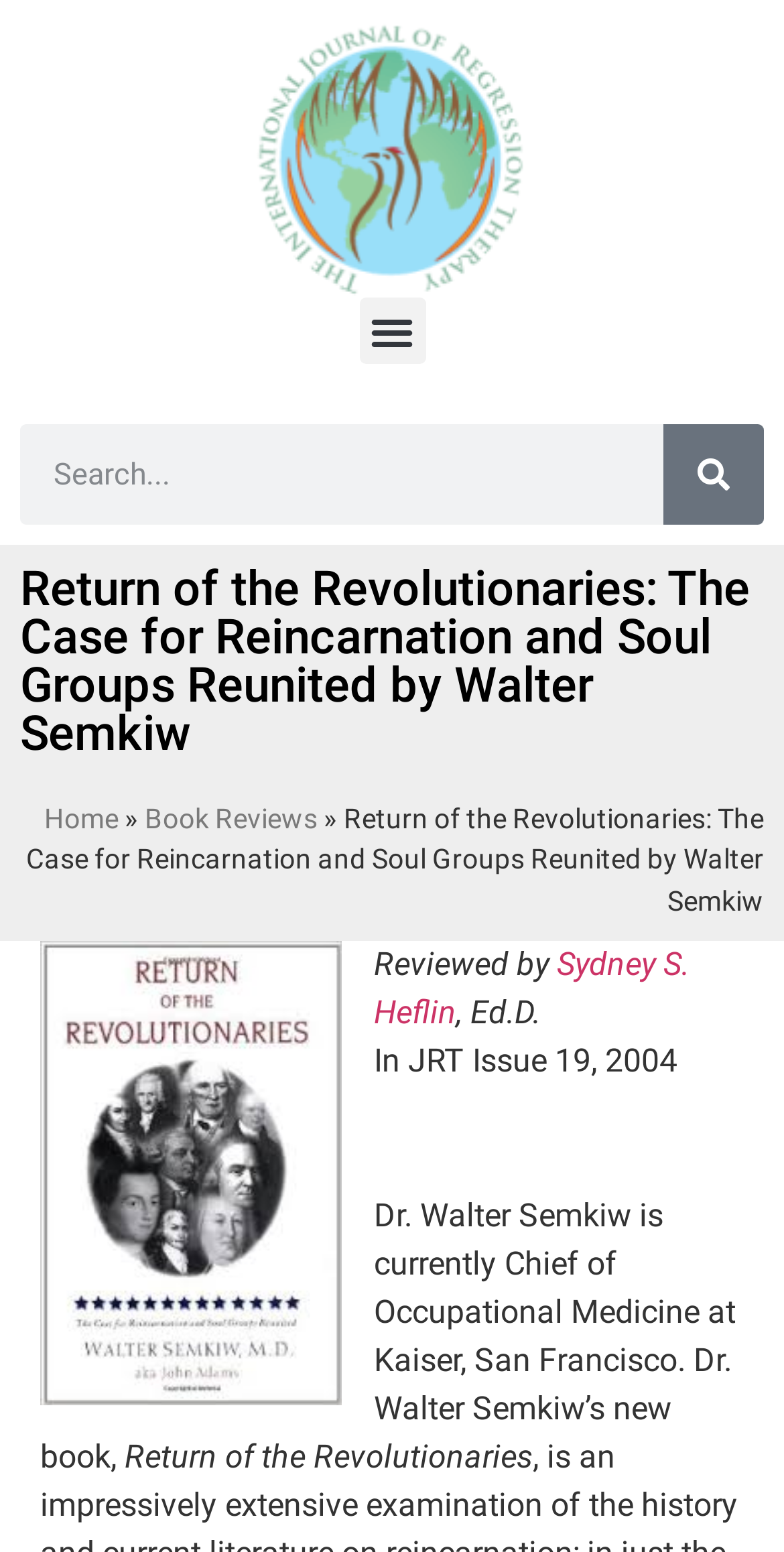Who reviewed Dr. Walter Semkiw's book?
Refer to the image and give a detailed answer to the query.

The webpage mentions 'Reviewed by Sydney S. Heflin' in the text, indicating that Sydney S. Heflin is the reviewer of Dr. Walter Semkiw's book.